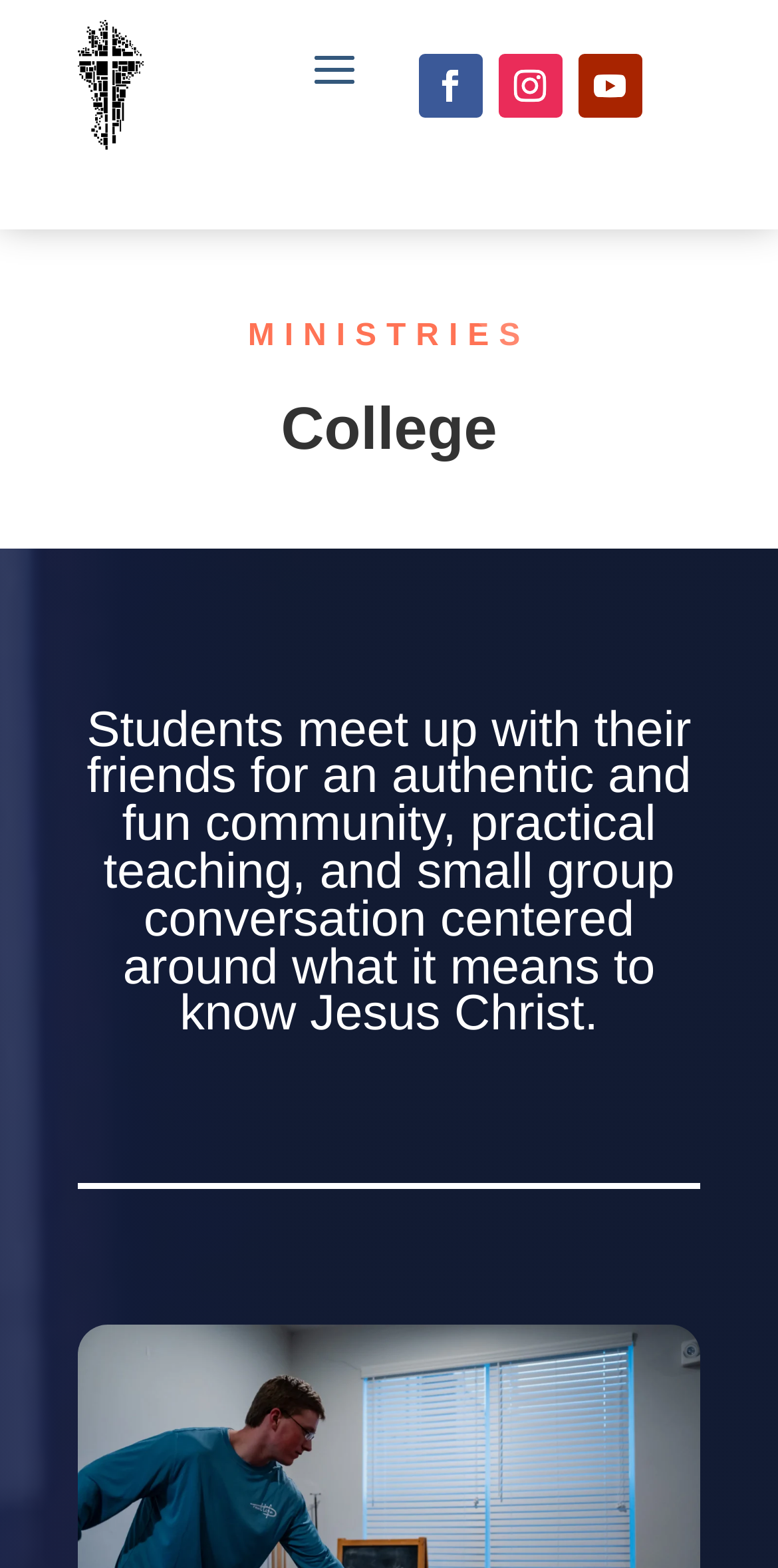Offer a meticulous caption that includes all visible features of the webpage.

The webpage is about College and University Church, with a focus on its ministries and community. At the top left, there is a link with no text. To the right of this link, there are three more links, each represented by an icon: \ue093, \ue09a, and \ue0a3, respectively. 

Below these links, there is a heading that reads "MINISTRIES". Underneath this heading, the text "College" is displayed prominently. 

Further down the page, a paragraph of text describes the college community, stating that students gather for authentic and fun community, practical teaching, and small group conversations centered around knowing Jesus Christ. This text spans almost the entire width of the page.